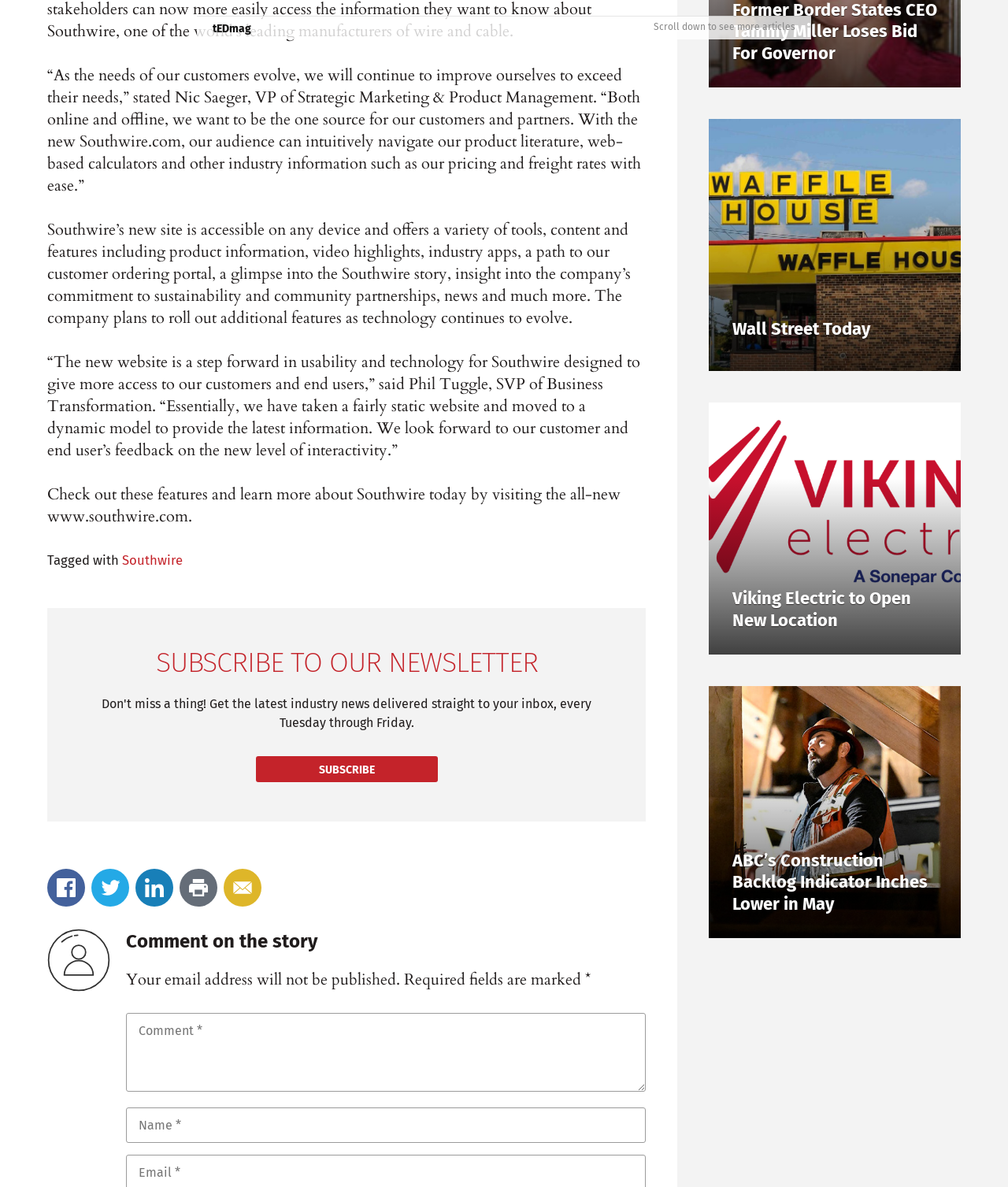Can you specify the bounding box coordinates of the area that needs to be clicked to fulfill the following instruction: "Visit the Southwire website"?

[0.121, 0.465, 0.181, 0.479]